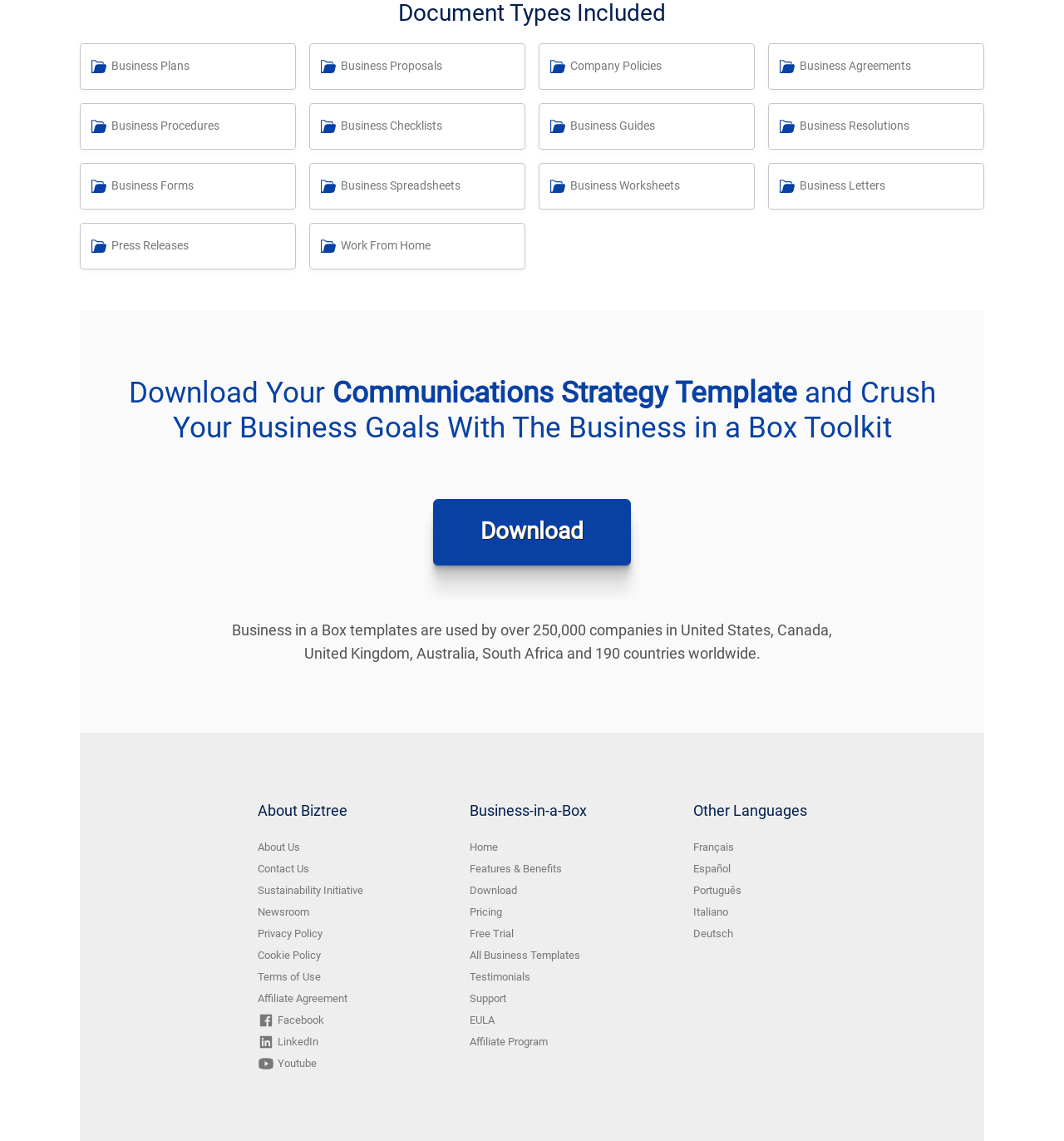Using the information shown in the image, answer the question with as much detail as possible: What is the purpose of the 'Download' button?

The purpose of the 'Download' button can be inferred from its location and the surrounding text elements. The button is located near the text 'Download Your Communications Strategy Template' and 'Crush Your Business Goals With The Business in a Box Toolkit', suggesting that it is used to download a template.